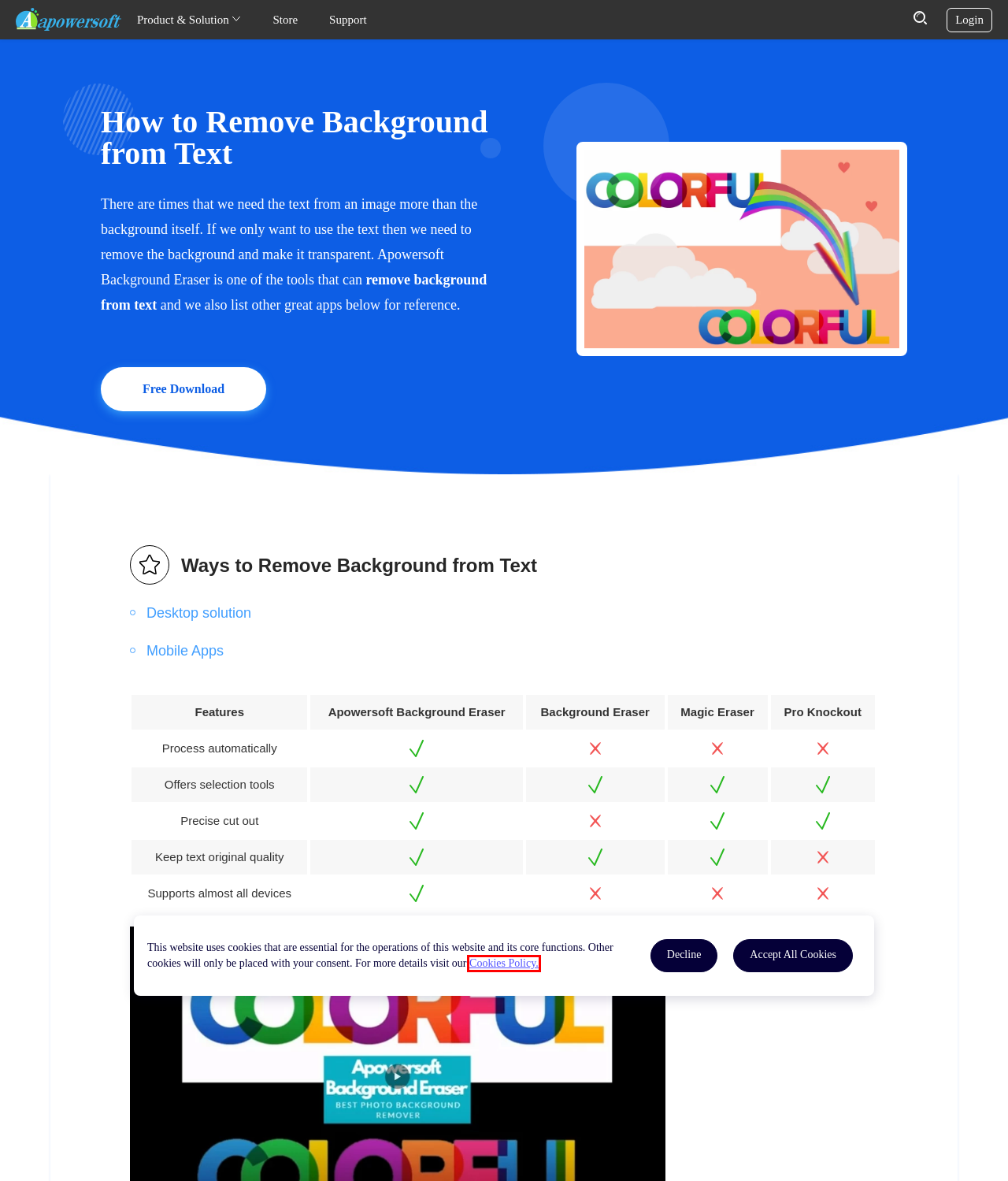Look at the screenshot of a webpage where a red bounding box surrounds a UI element. Your task is to select the best-matching webpage description for the new webpage after you click the element within the bounding box. The available options are:
A. Apowersoft Cookies Policy
B. About: Ada Reed
C. Apowersoft Terms of service
D. Contact Apowersoft
E. Background Eraser
F. background-eraser
G. Company Introduction of Apowersoft
H. Apowersoft Privacy policy

A